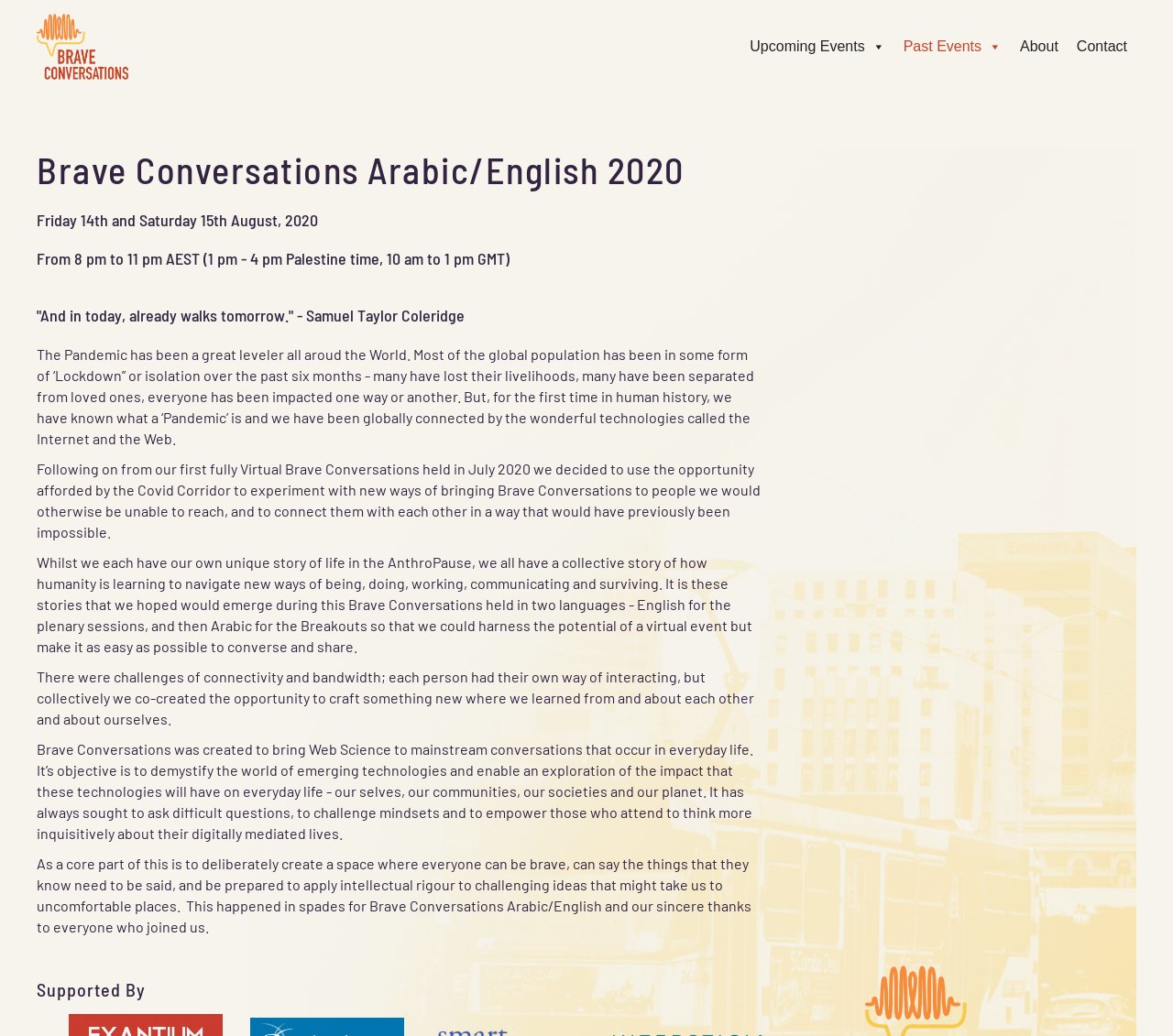What is the purpose of Brave Conversations?
Using the image, respond with a single word or phrase.

To demystify emerging technologies